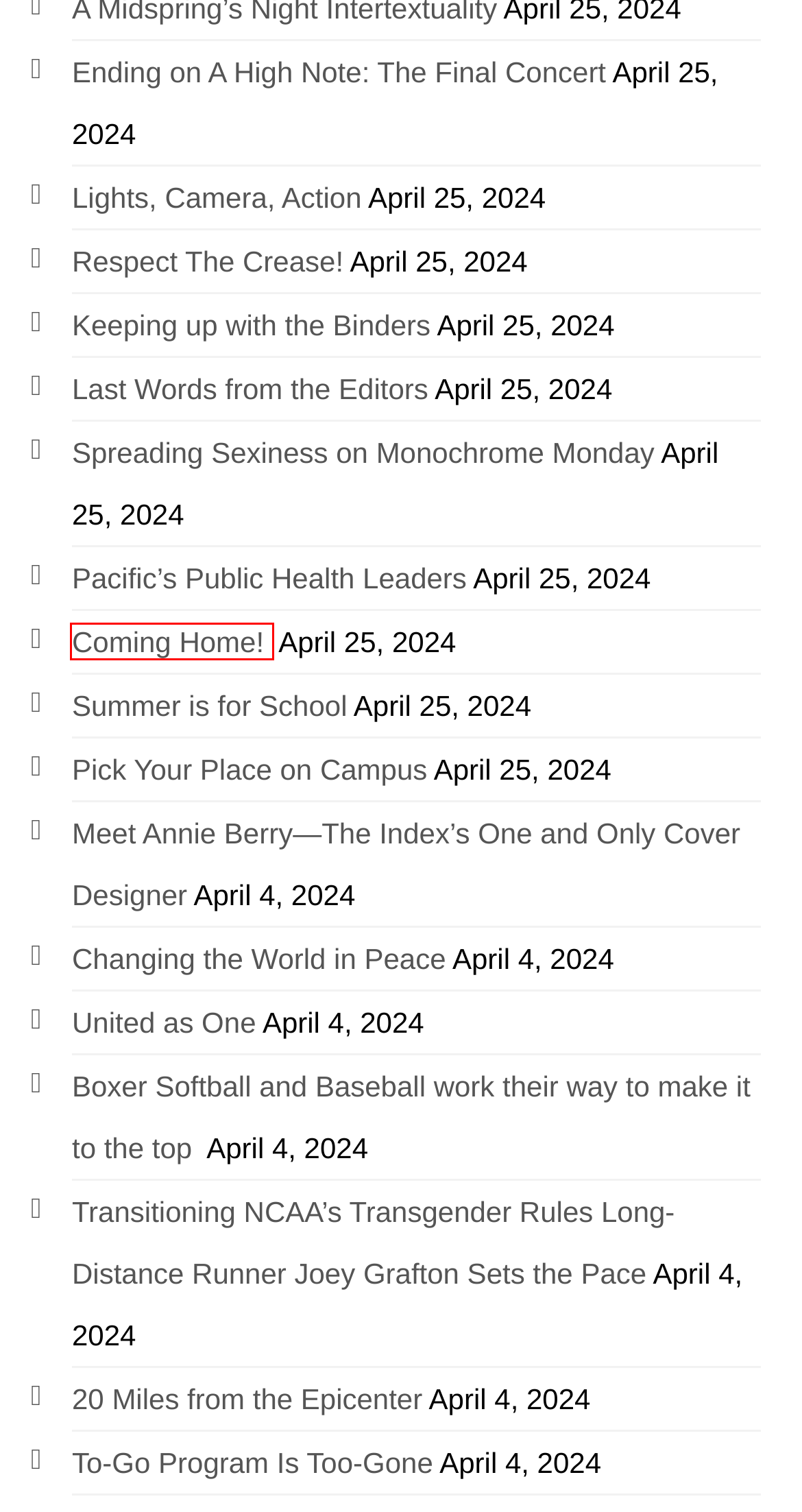Review the screenshot of a webpage containing a red bounding box around an element. Select the description that best matches the new webpage after clicking the highlighted element. The options are:
A. Meet Annie Berry—The Index’s One and Only Cover Designer – The Pacific Index
B. Lights, Camera, Action – The Pacific Index
C. Last Words from the Editors – The Pacific Index
D. Coming Home!  – The Pacific Index
E. Changing the World in Peace – The Pacific Index
F. Keeping up with the Binders – The Pacific Index
G. To-Go Program Is Too-Gone – The Pacific Index
H. Summer is for School – The Pacific Index

D